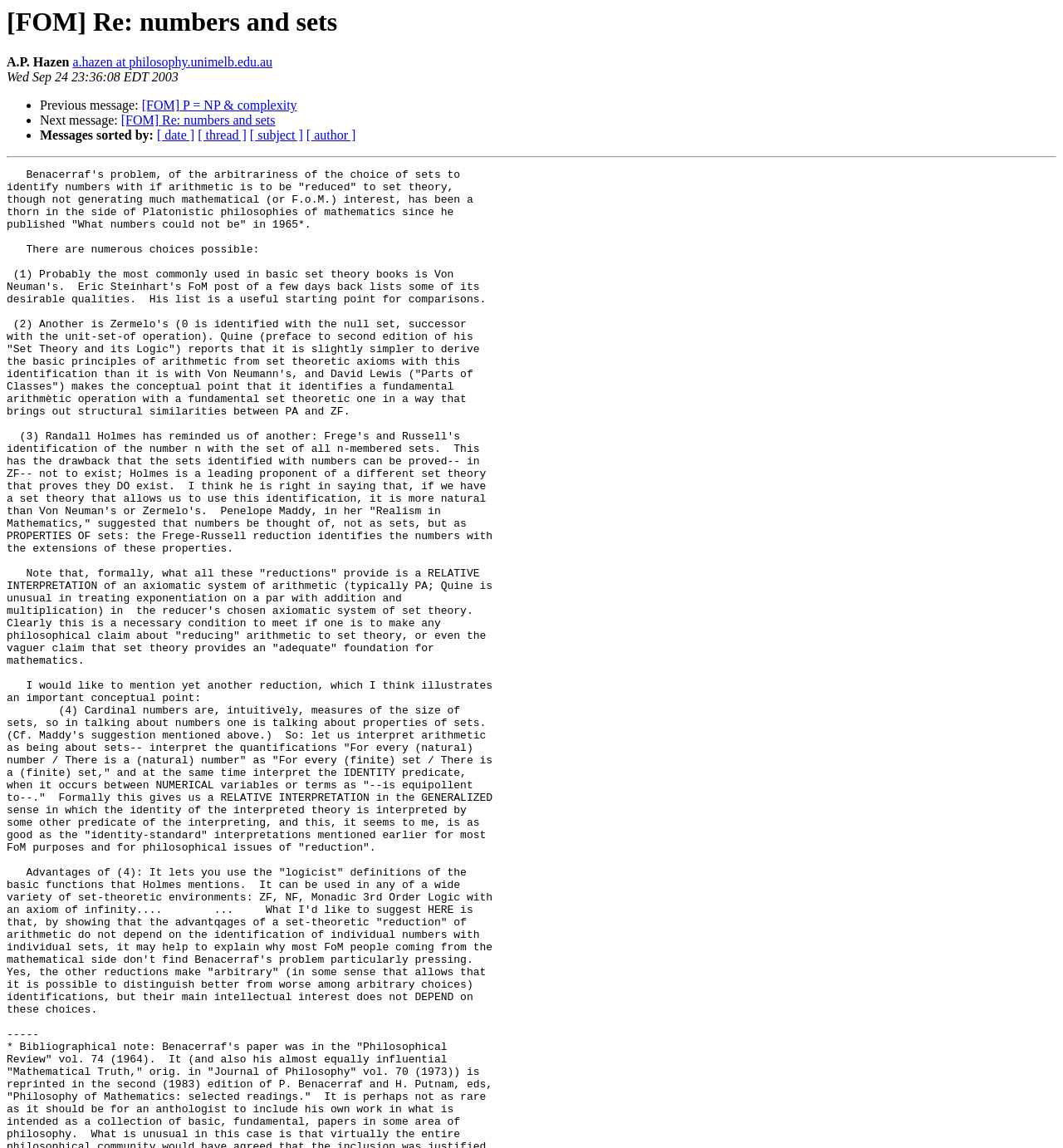Specify the bounding box coordinates (top-left x, top-left y, bottom-right x, bottom-right y) of the UI element in the screenshot that matches this description: « May

None